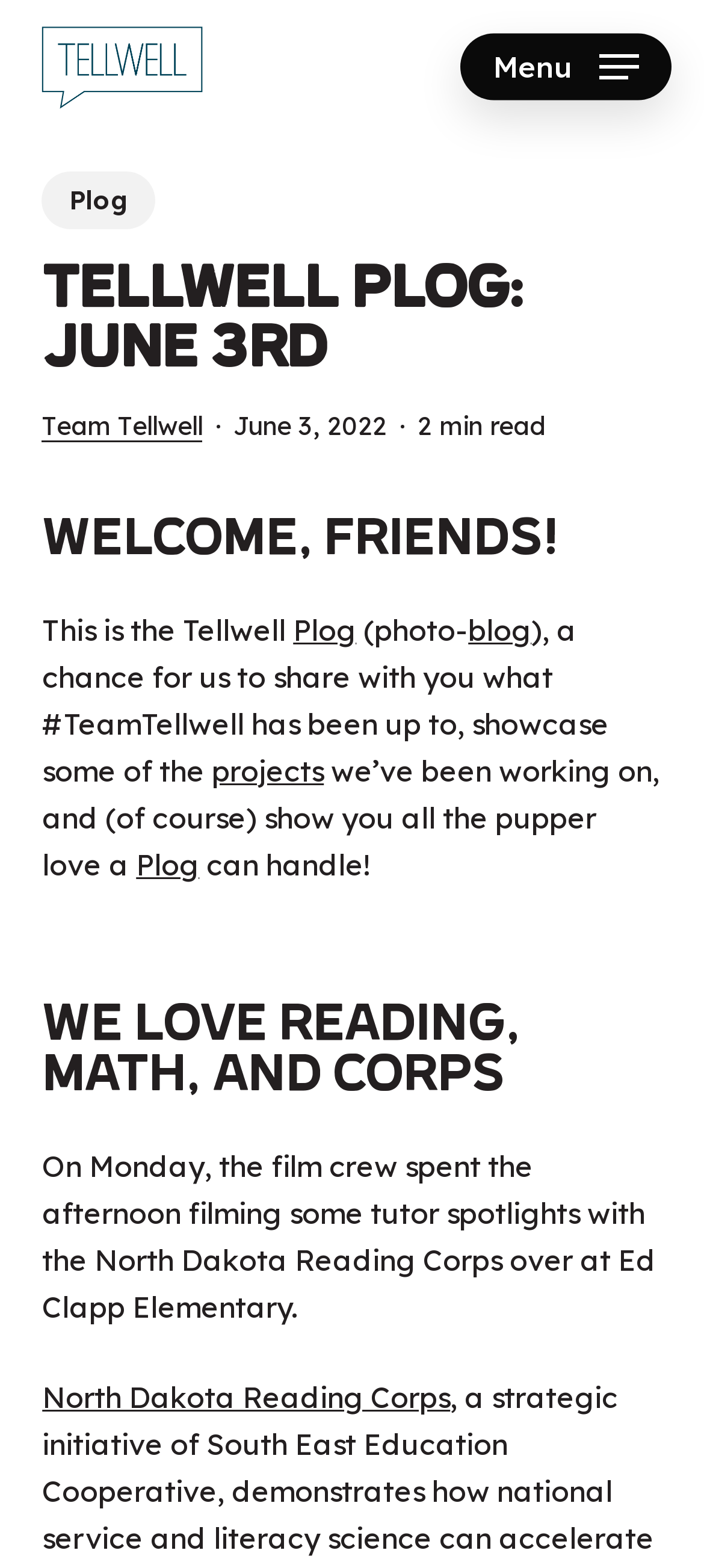Specify the bounding box coordinates of the region I need to click to perform the following instruction: "Read the latest blog post". The coordinates must be four float numbers in the range of 0 to 1, i.e., [left, top, right, bottom].

[0.06, 0.11, 0.222, 0.147]